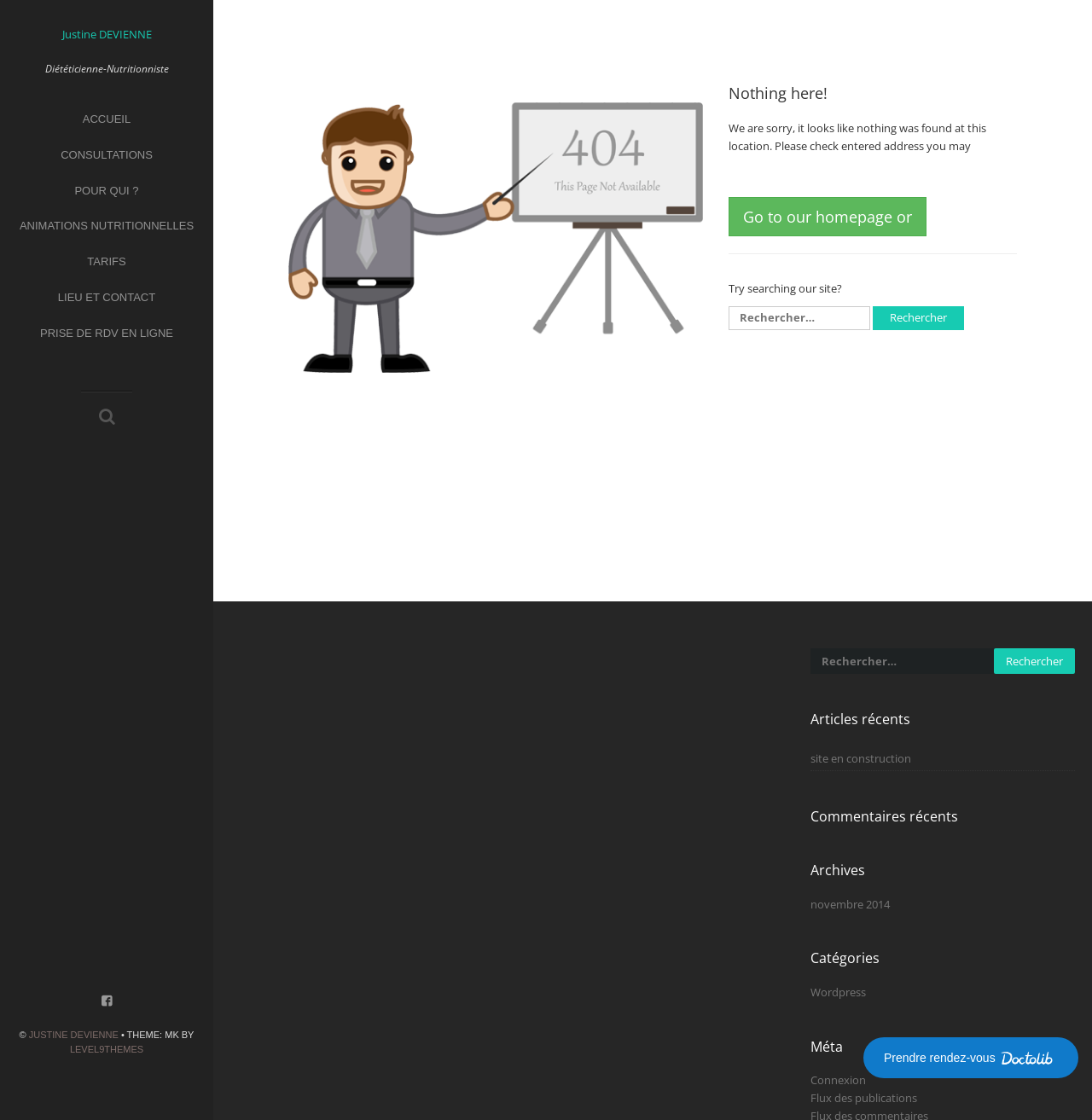Please specify the bounding box coordinates of the clickable section necessary to execute the following command: "Read recent articles".

[0.742, 0.636, 0.984, 0.649]